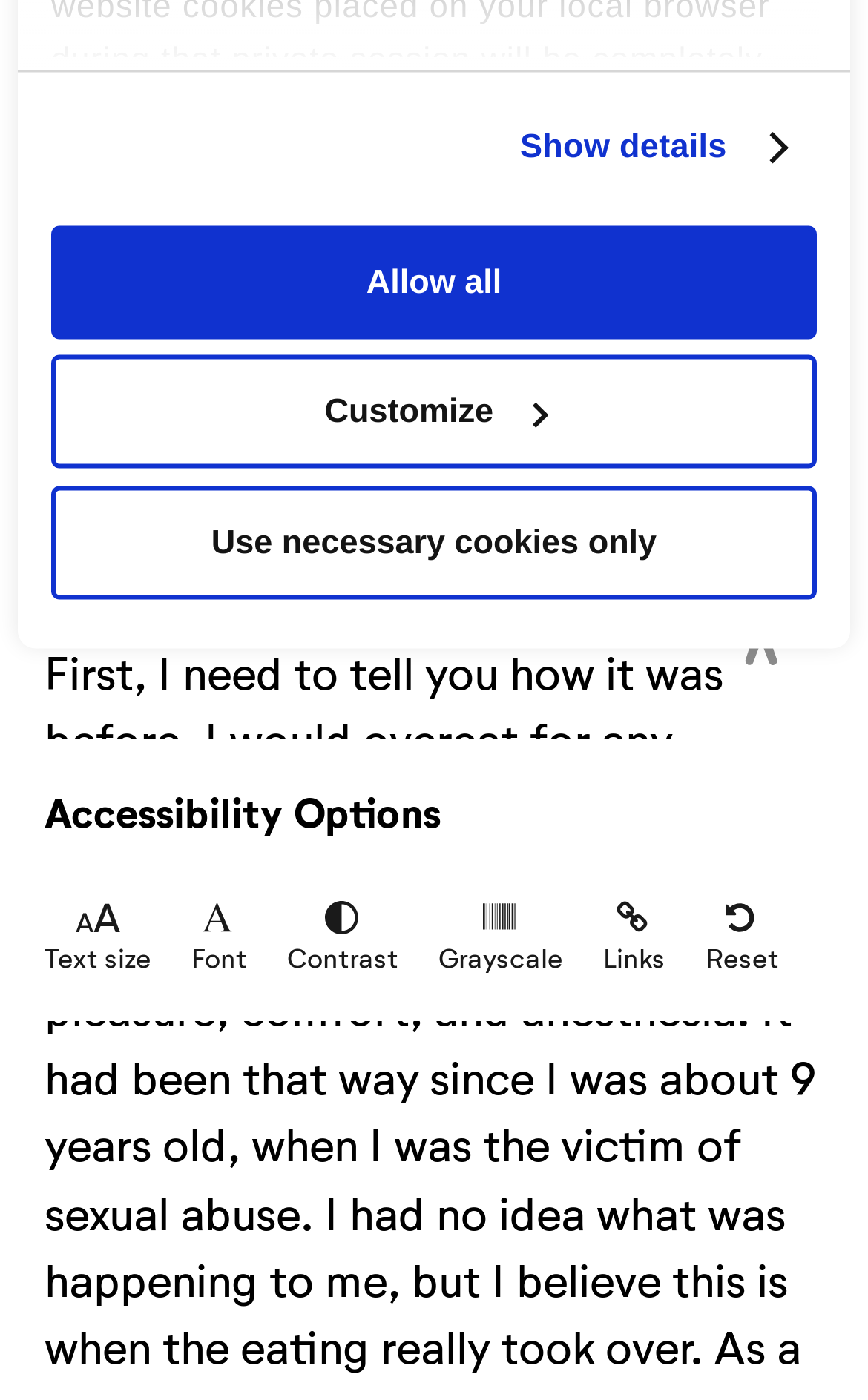Please provide the bounding box coordinates in the format (top-left x, top-left y, bottom-right x, bottom-right y). Remember, all values are floating point numbers between 0 and 1. What is the bounding box coordinate of the region described as: Text size

[0.051, 0.672, 0.174, 0.7]